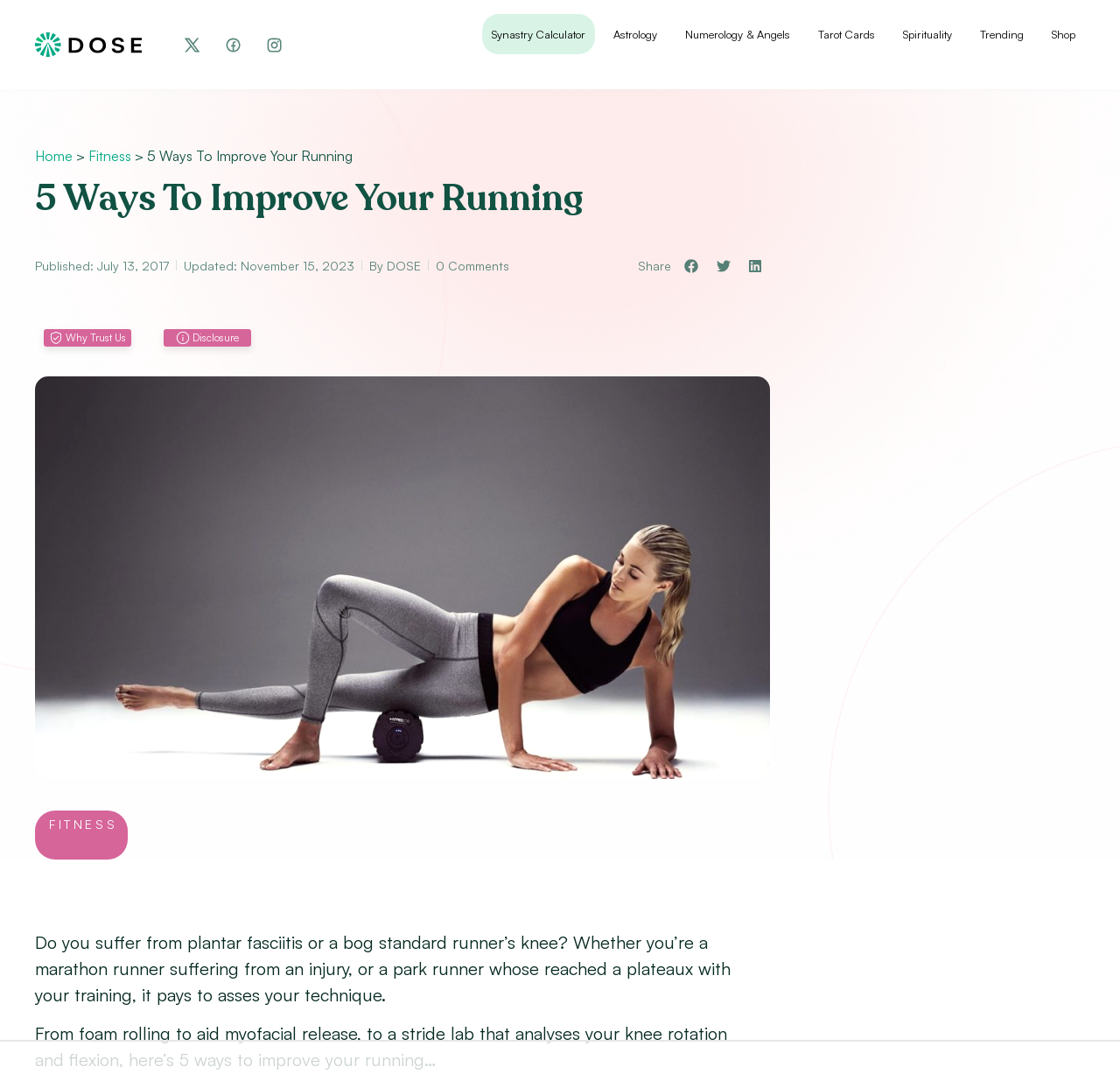Locate the bounding box coordinates of the clickable region to complete the following instruction: "Click the Share on facebook button."

[0.608, 0.237, 0.626, 0.255]